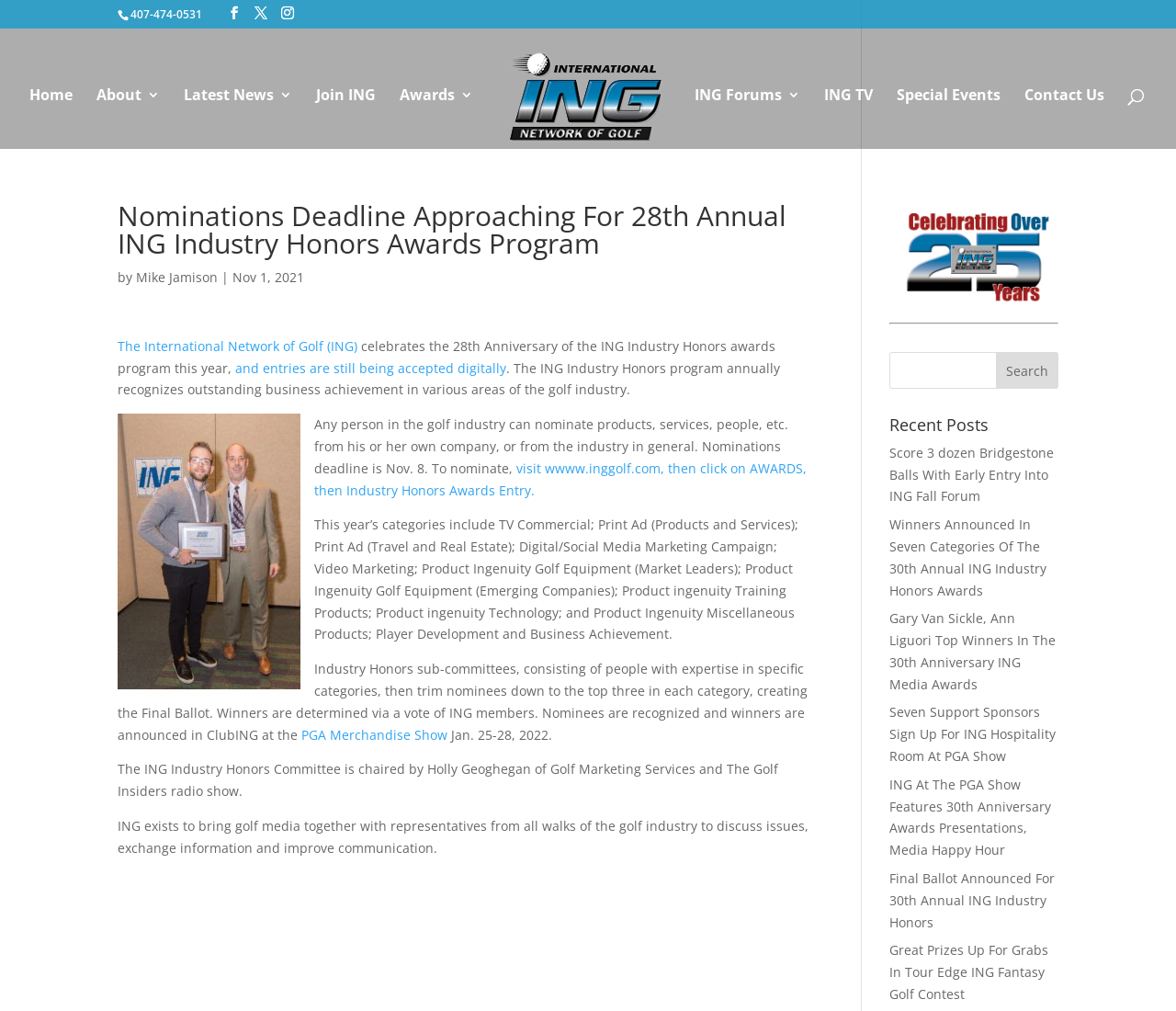Show the bounding box coordinates for the element that needs to be clicked to execute the following instruction: "Search for something". Provide the coordinates in the form of four float numbers between 0 and 1, i.e., [left, top, right, bottom].

[0.053, 0.028, 0.953, 0.03]